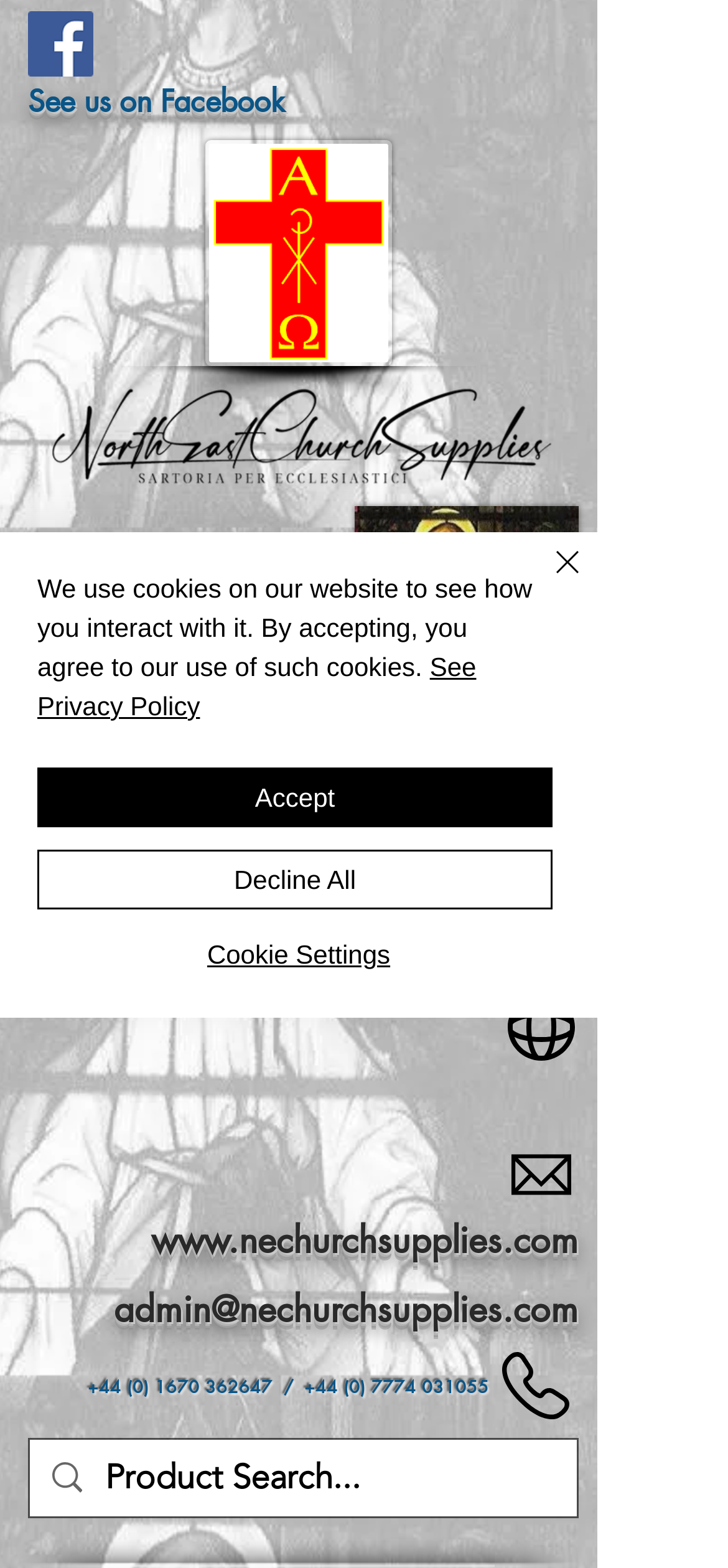Use a single word or phrase to answer the question:
What is the purpose of the search box?

Product Search